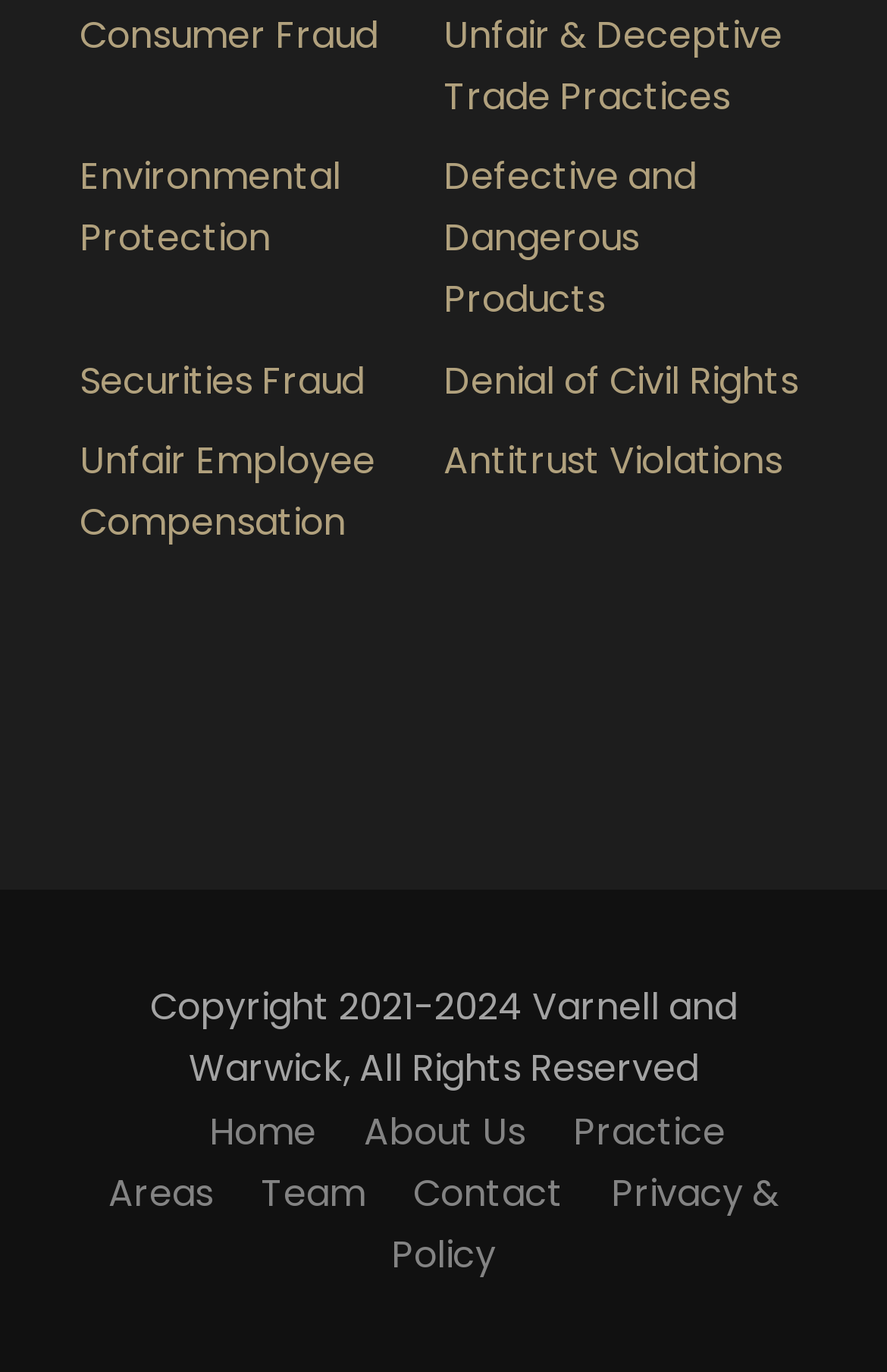Could you highlight the region that needs to be clicked to execute the instruction: "Click on Consumer Fraud"?

[0.09, 0.006, 0.426, 0.044]